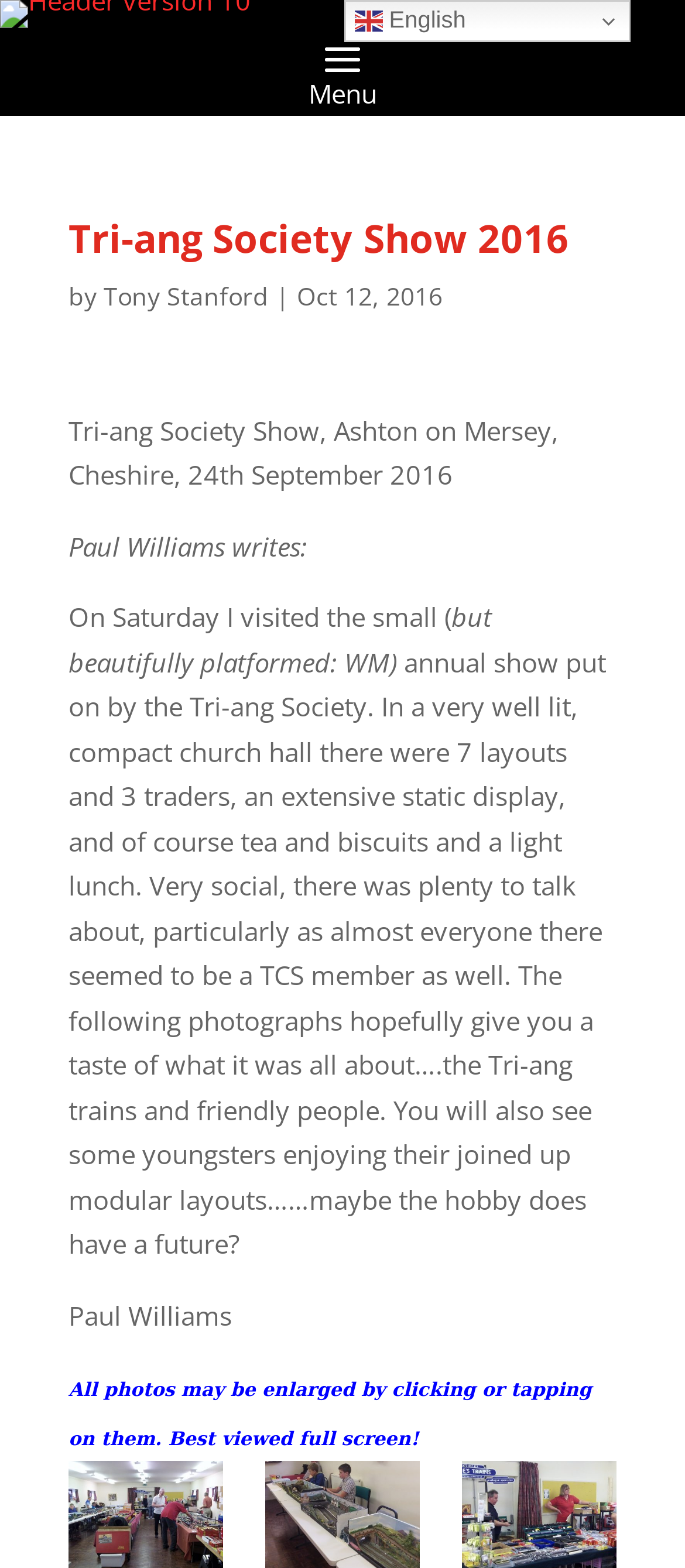Offer a meticulous caption that includes all visible features of the webpage.

The webpage is about the Tri-ang Society Show 2016, an event held on September 24th, 2016, at Ashton on Mersey, Cheshire. At the top of the page, there is a header image with the text "Header version 10". Below the header, the title "Tri-ang Society Show 2016" is prominently displayed, followed by the author's name "Tony Stanford" and the date "Oct 12, 2016".

The main content of the page is a descriptive text written by Paul Williams, which starts with "Tri-ang Society Show, Ashton on Mersey, Cheshire, 24th September 2016". The text describes the event, mentioning the venue, the number of layouts and traders, and the social atmosphere. The text also mentions the presence of youngsters enjoying their modular layouts, which might indicate a promising future for the hobby.

To the right of the header, there is a language selection link "en English" and a small flag icon representing the English language. At the bottom of the page, there is a note from Paul Williams, and a message informing readers that all photos on the page can be enlarged by clicking or tapping on them, and are best viewed in full screen.

There are no other UI elements, such as buttons or forms, on the page. The overall structure of the page is simple, with a clear hierarchy of headings and text, making it easy to read and navigate.